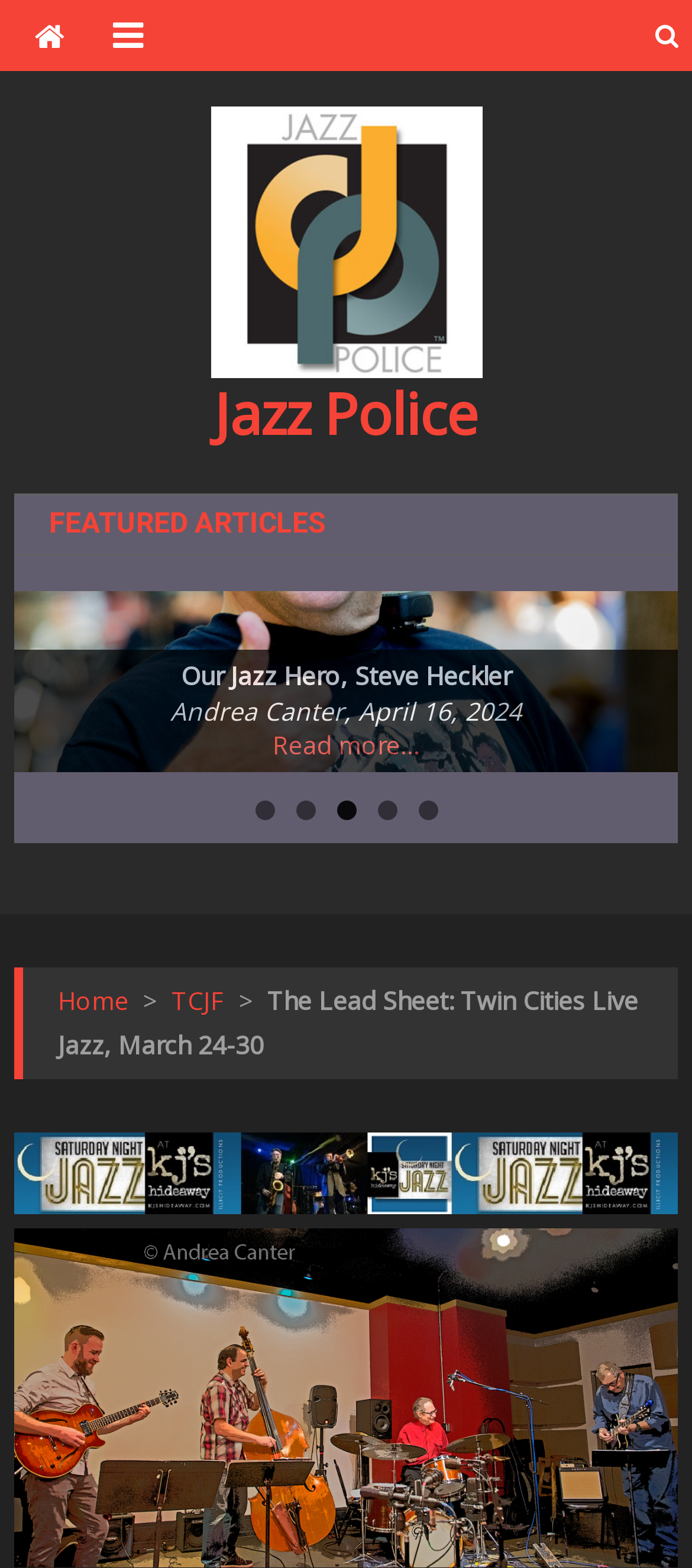Describe all the visual and textual components of the webpage comprehensively.

The webpage appears to be a jazz music-related website, specifically showcasing live jazz events in the Twin Cities area. At the top, there is a navigation section with links to "Skip to content", a Facebook icon, a Twitter icon, and a link to "Jazz Police" with an accompanying image. Below this, there is a heading titled "FEATURED ARTICLES".

The main content area is divided into a list of articles, each with a title, author, and a "Read more…" link. The first article is titled "EP April: Epilogue/Prologue (Replacing the Lead Sheet)" with an author credited as Andrea Canter, dated March 28, 2024. There are several more articles listed below, each with similar formatting.

To the right of the article list, there is a pagination section with links to navigate through multiple pages, labeled as "1", "2", "3", and so on. Above this, there are links to "Previous" and "Next" pages.

At the bottom of the page, there is a footer section with links to "Home", "TCJF", and a title "The Lead Sheet: Twin Cities Live Jazz, March 24-30". Below this, there is another section with a link to "Saturday Night Jazz at kj's hideaway" accompanied by an image and a figure.